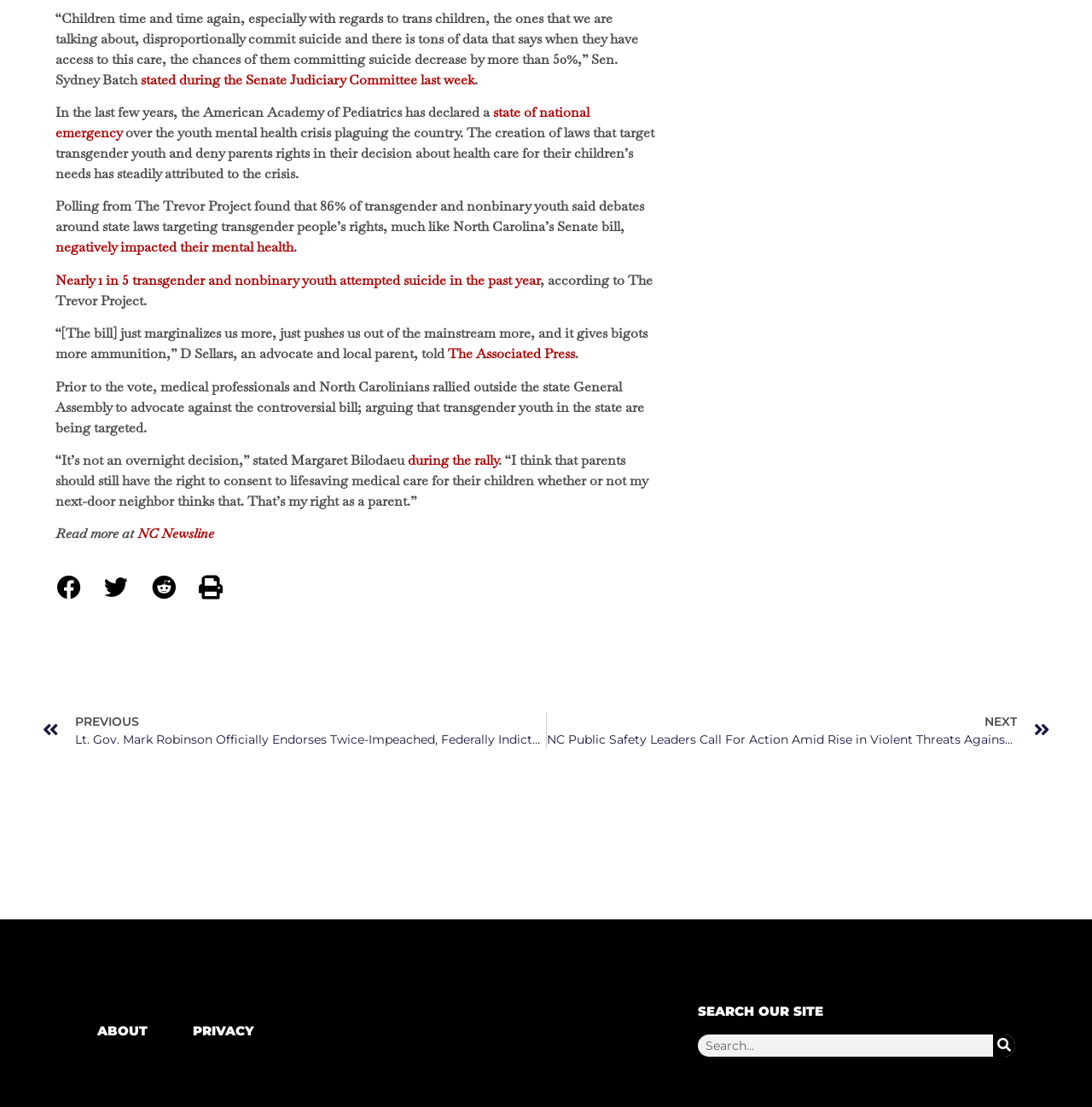Identify the bounding box coordinates of the area that should be clicked in order to complete the given instruction: "Read more about the article". The bounding box coordinates should be four float numbers between 0 and 1, i.e., [left, top, right, bottom].

[0.051, 0.474, 0.126, 0.49]